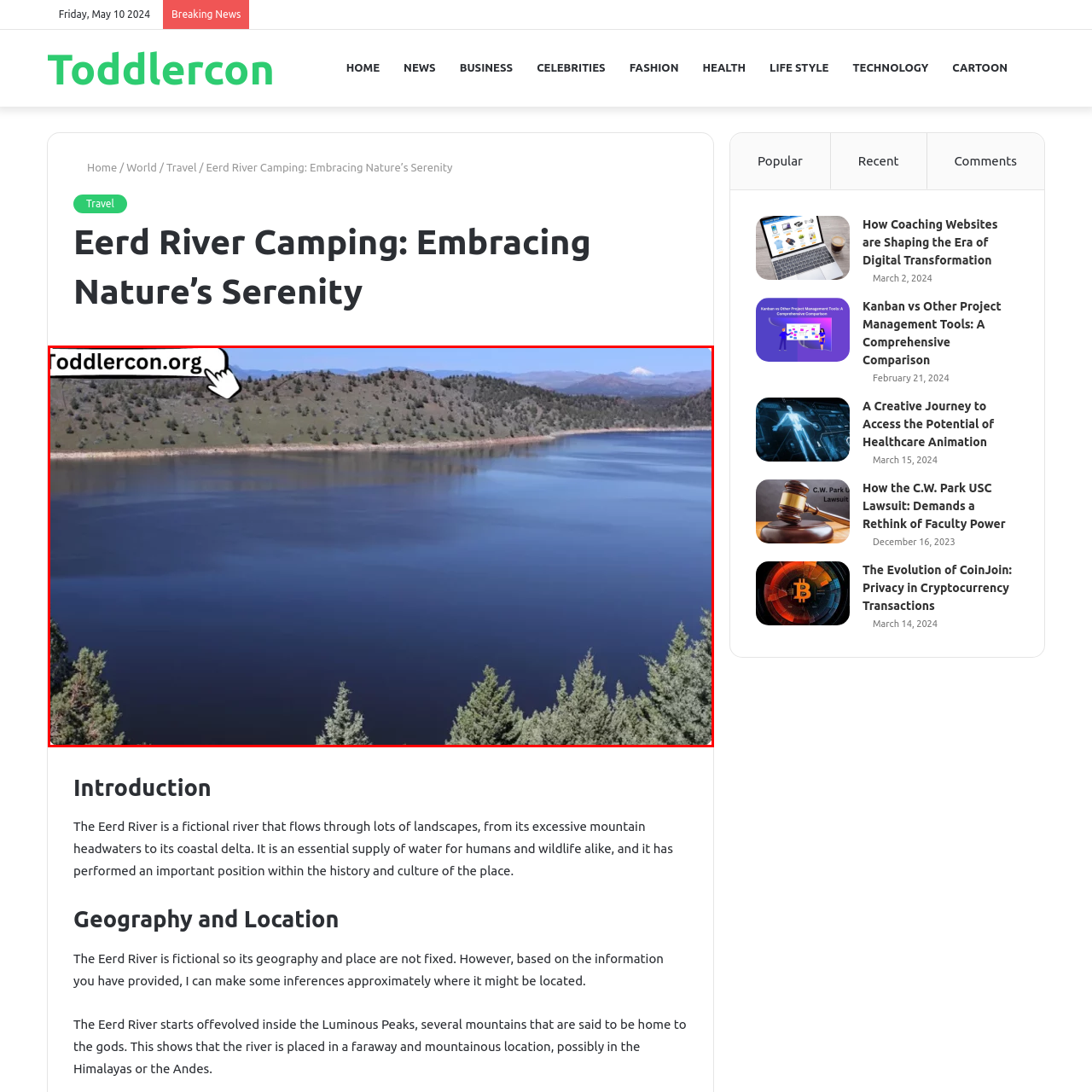Explain in detail what is depicted in the image enclosed by the red boundary.

The image captures a serene view of the Eerd River, a fictional waterway celebrated for its beauty and tranquility. The river is surrounded by lush greenery and gently sloping hills, reflecting the peaceful essence of nature. In the background, distant mountains rise against a clear blue sky, adding to the picturesque landscape. This scene embodies the soothing ambiance of the outdoors, inviting viewers to embrace the serenity that comes with immersing oneself in nature. The image is contextually linked to the theme of the accompanying article titled "Eerd River Camping: Embracing Nature's Serenity."